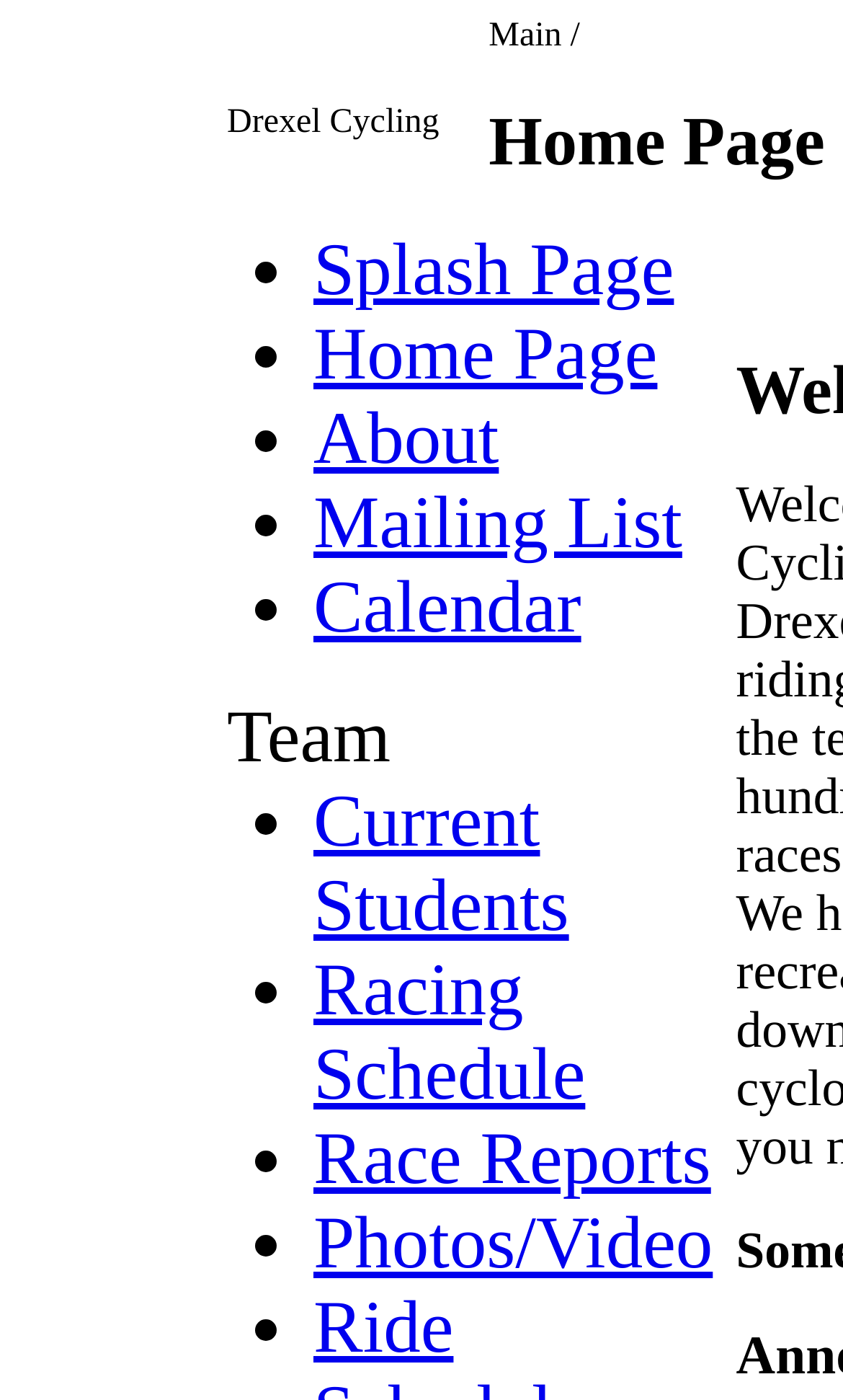Detail the various sections and features present on the webpage.

The webpage is the home page of Drexel Cycling, a cycling team. At the top, there is a grid cell containing the title "Drexel Cycling". Below the title, there is a list of links, each preceded by a bullet point. The links are "Splash Page", "Home Page", "About", "Mailing List", "Calendar", "Current Students", "Racing Schedule", "Race Reports", and "Photos/Video". These links are arranged vertically, with the bullet points aligned to the left. 

To the right of the list of links, there is a static text element labeled "Team". This element is positioned slightly below the midpoint of the page.